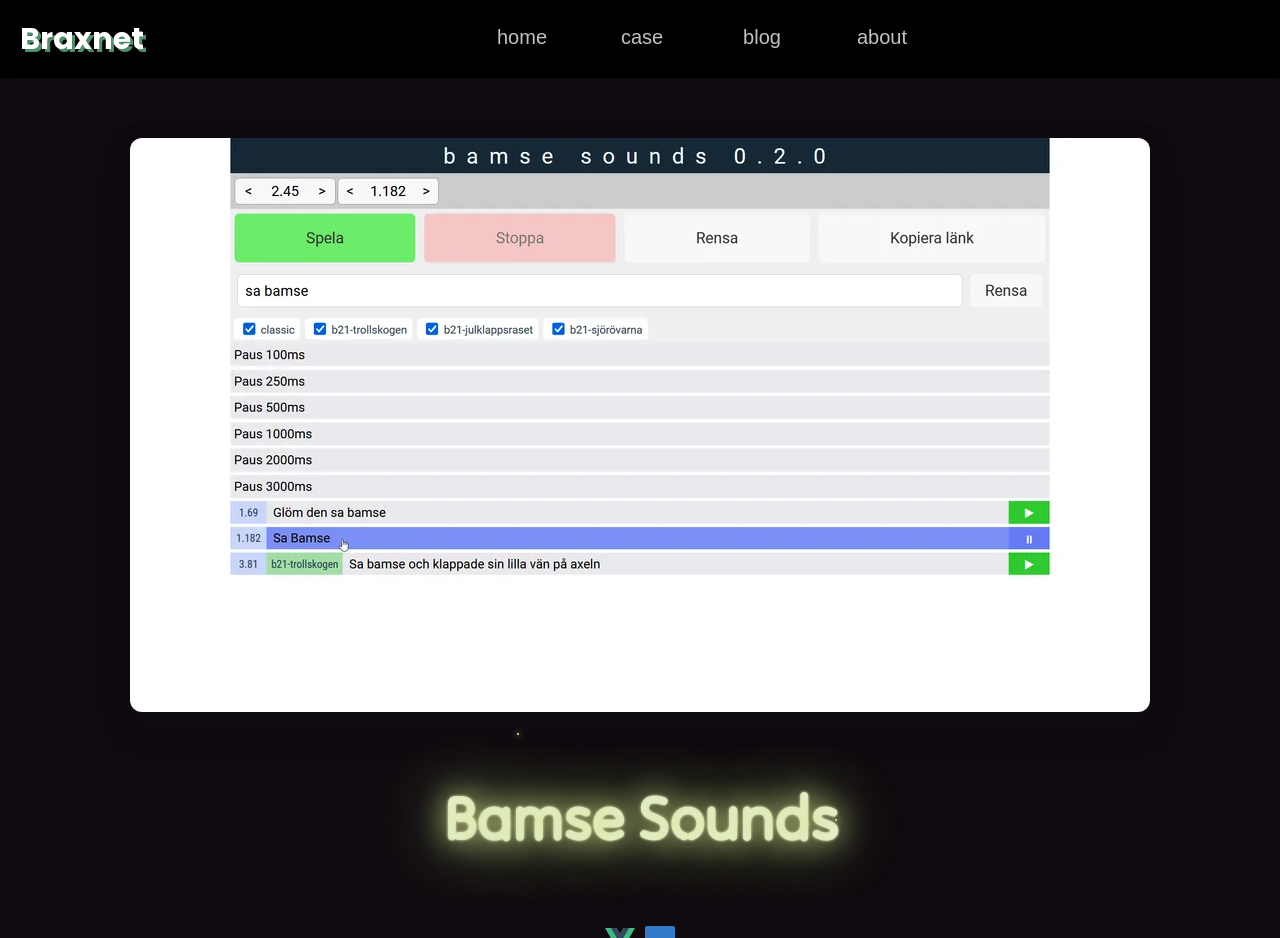Examine the image and give a thorough answer to the following question:
What is the position of the 'Bamse Sounds' heading?

I analyzed the bounding box coordinates of the 'Bamse Sounds' heading and found that its y1 and y2 values are 0.834 and 0.912, respectively, which are larger than those of other elements, indicating that it is located at the bottom of the webpage.